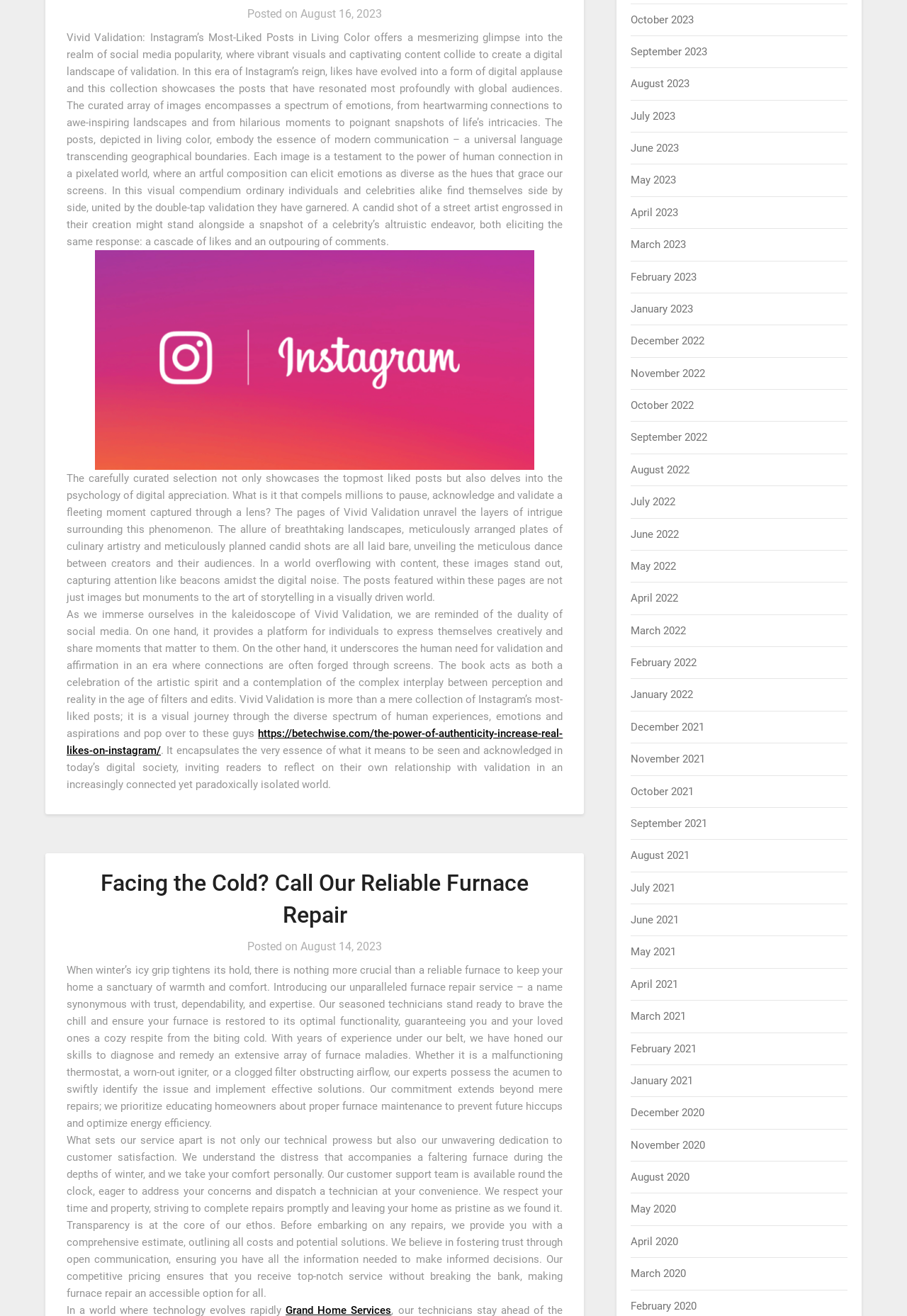Please find the bounding box coordinates of the element that you should click to achieve the following instruction: "read the article about furnace repair". The coordinates should be presented as four float numbers between 0 and 1: [left, top, right, bottom].

[0.073, 0.733, 0.621, 0.859]